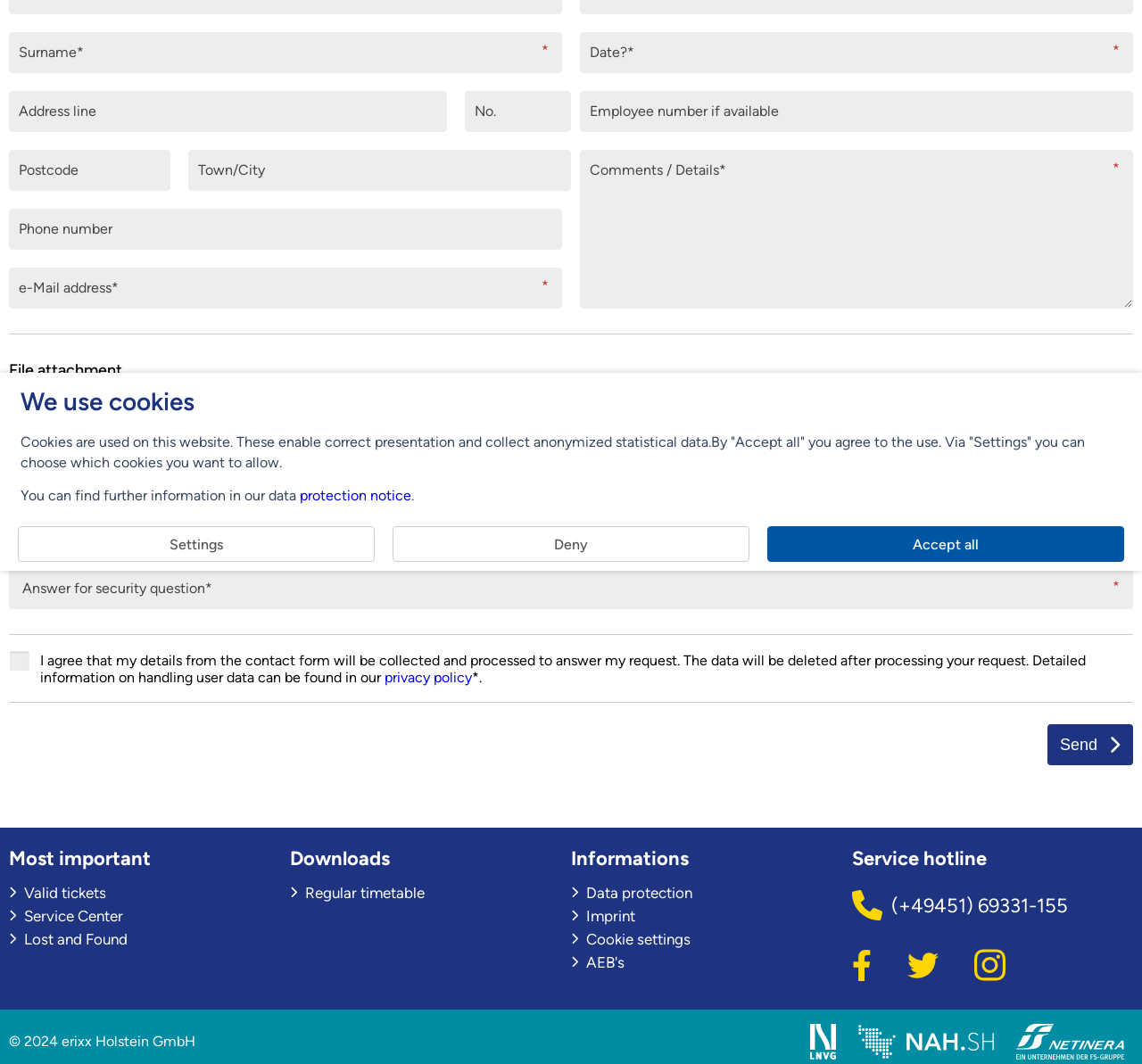For the given element description title="LNVG", determine the bounding box coordinates of the UI element. The coordinates should follow the format (top-left x, top-left y, bottom-right x, bottom-right y) and be within the range of 0 to 1.

[0.709, 0.958, 0.732, 0.999]